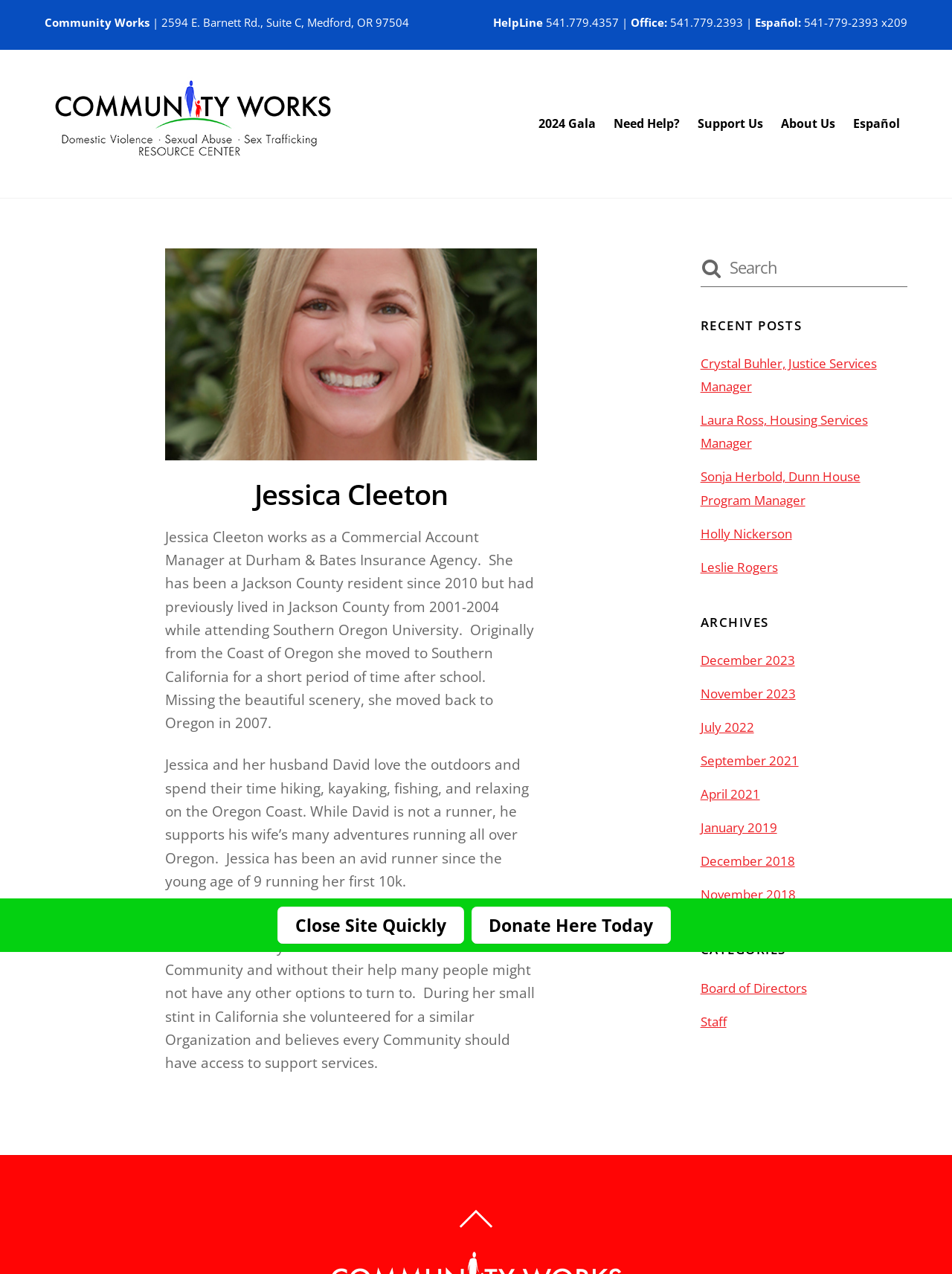What is the phone number for the office?
Look at the screenshot and respond with a single word or phrase.

541.779.2393